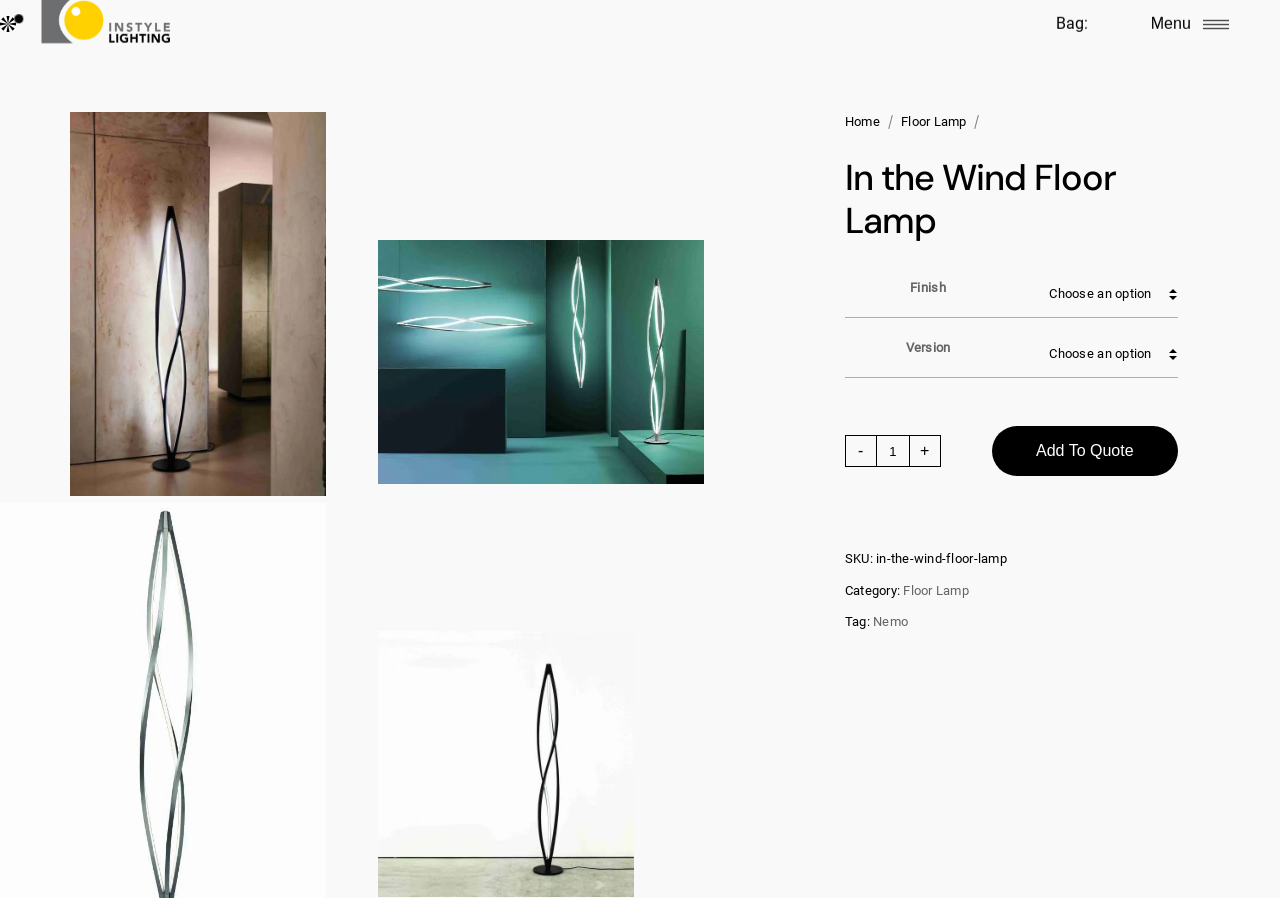Determine the bounding box coordinates of the region to click in order to accomplish the following instruction: "Click the 'Menu' button". Provide the coordinates as four float numbers between 0 and 1, specifically [left, top, right, bottom].

[0.899, 0.039, 0.96, 0.068]